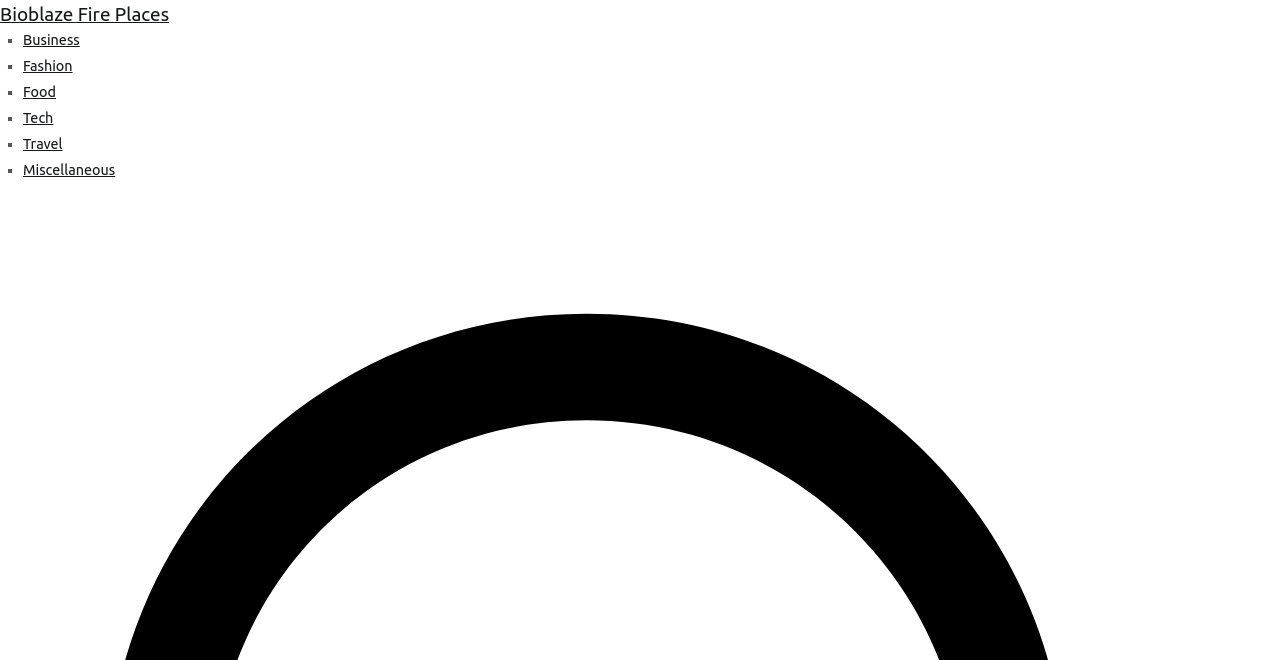Give a concise answer of one word or phrase to the question: 
What is the position of the 'Food' category?

Third